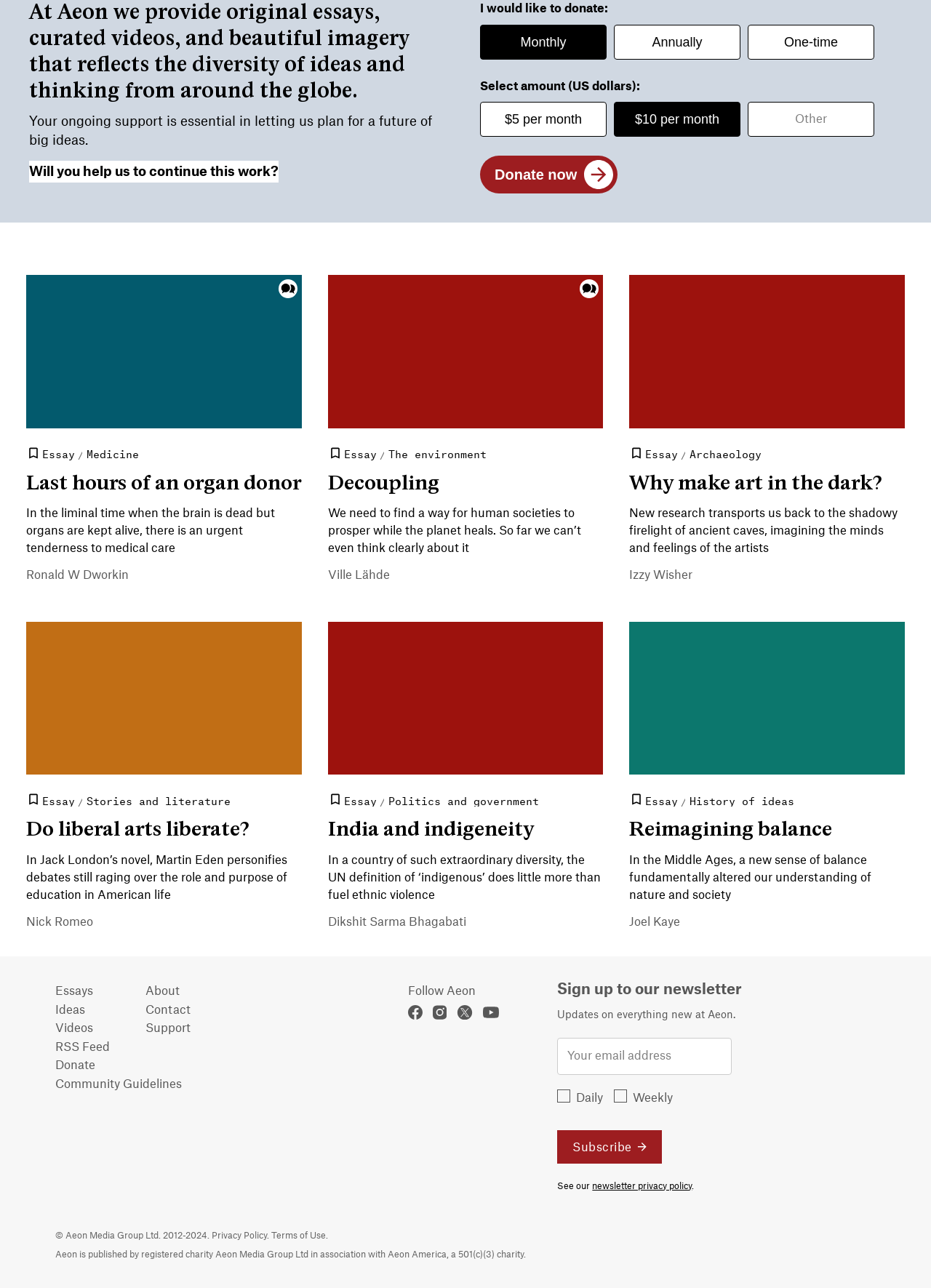Please determine the bounding box coordinates of the element to click on in order to accomplish the following task: "Click 'Privacy Policy'". Ensure the coordinates are four float numbers ranging from 0 to 1, i.e., [left, top, right, bottom].

None